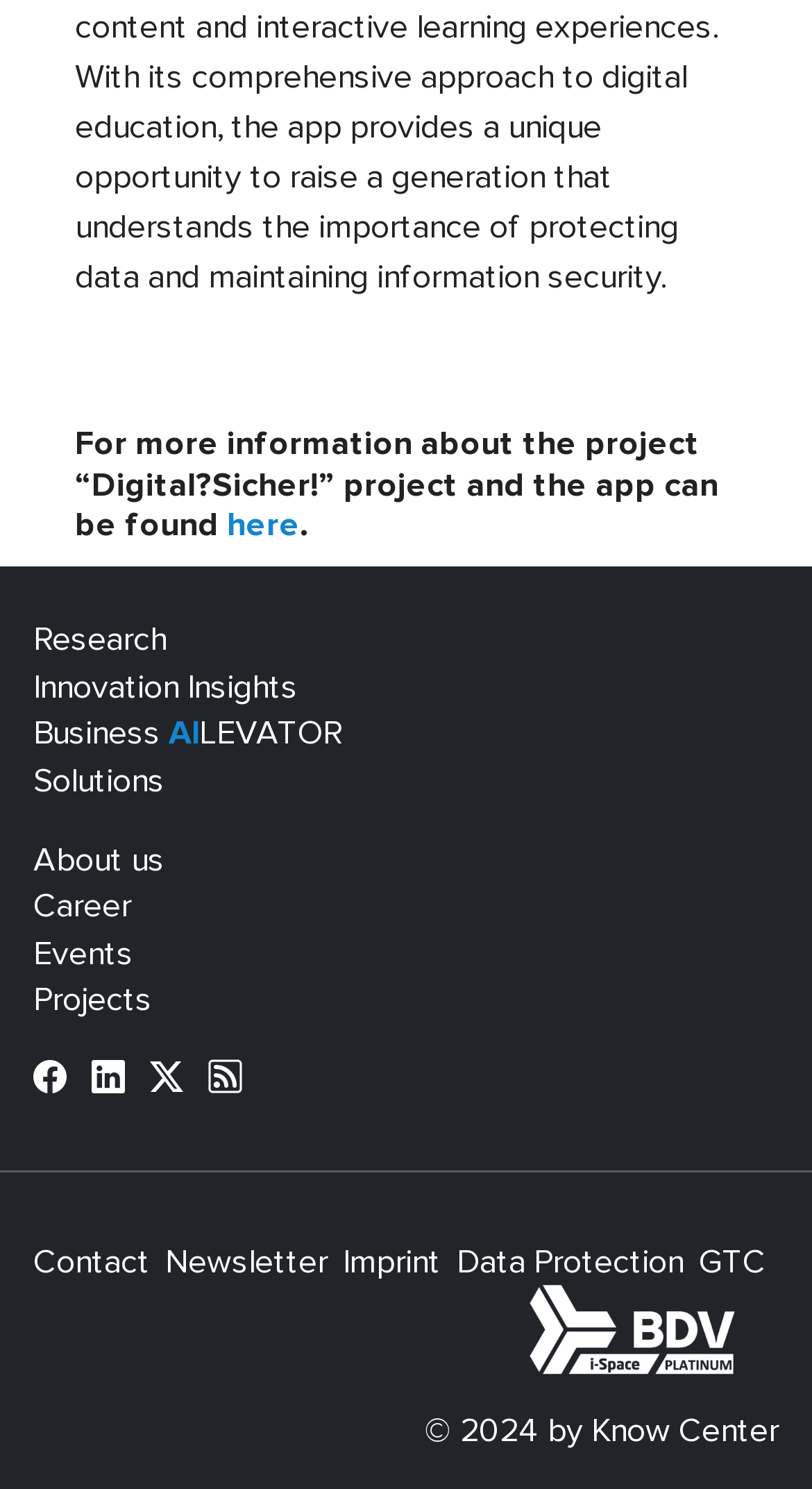Locate the bounding box coordinates of the UI element described by: "Imprint". The bounding box coordinates should consist of four float numbers between 0 and 1, i.e., [left, top, right, bottom].

[0.423, 0.836, 0.543, 0.859]